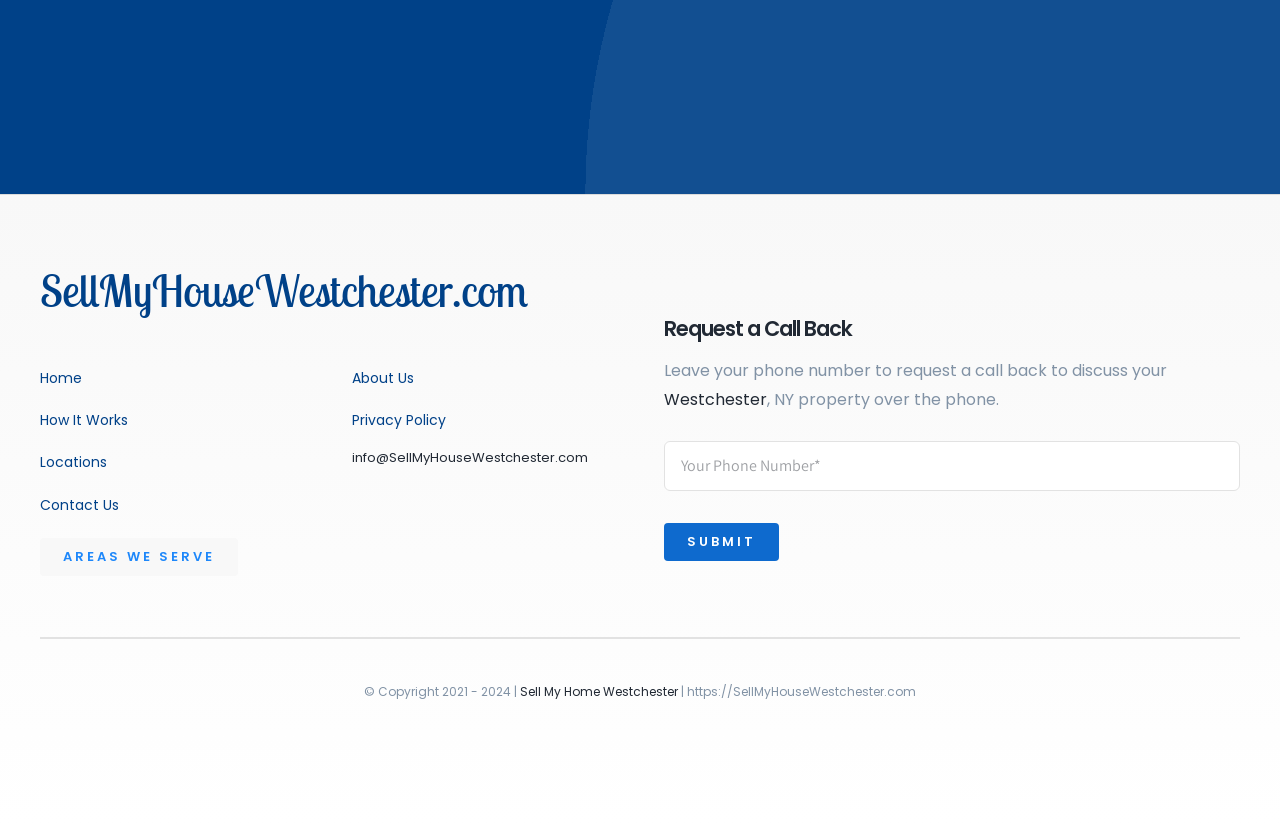Using the description: "Submit", identify the bounding box of the corresponding UI element in the screenshot.

[0.519, 0.635, 0.609, 0.681]